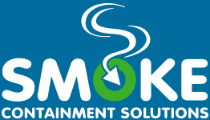Give a one-word or short phrase answer to the question: 
What shape encircles the downward arrow?

circular